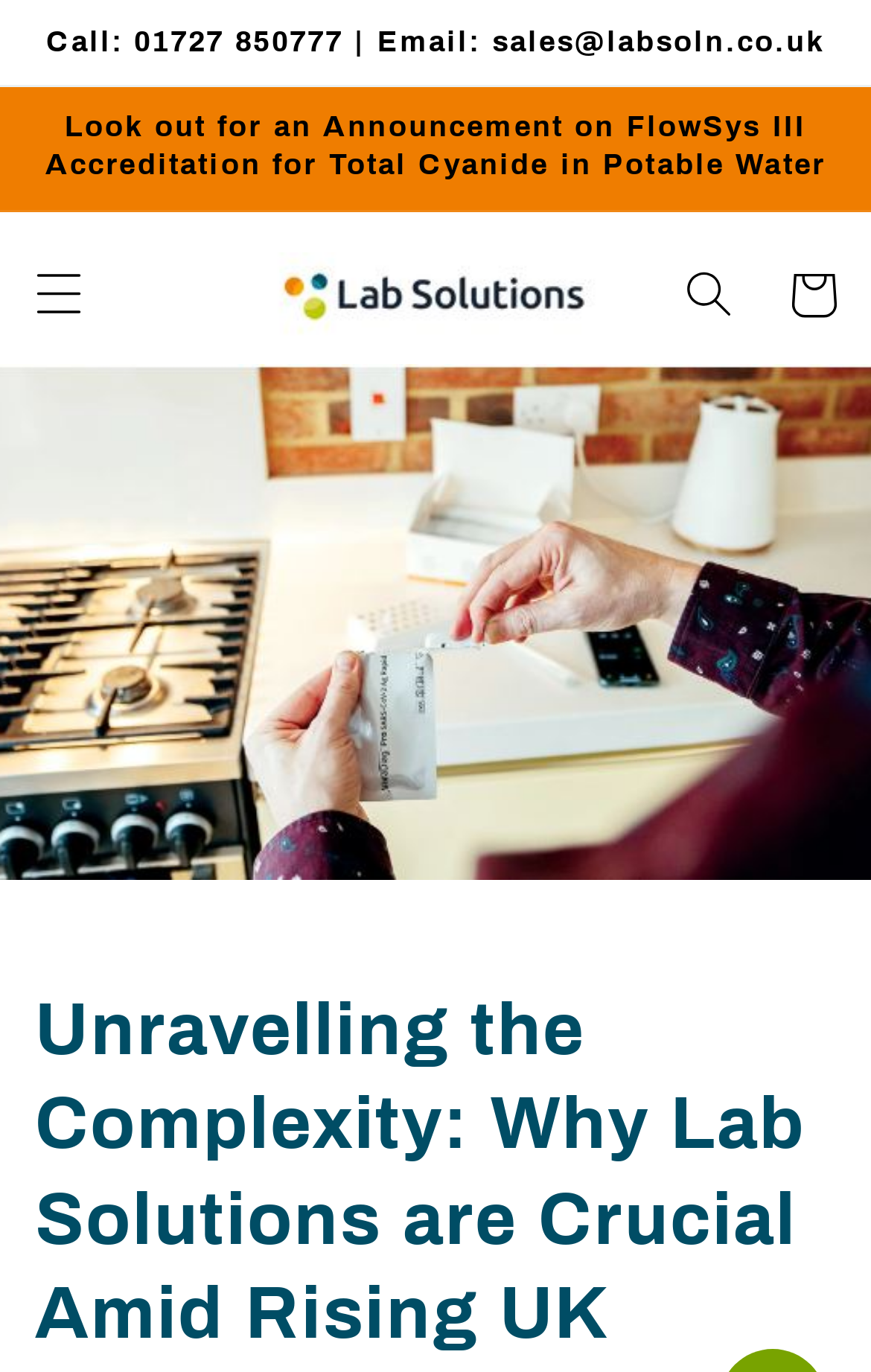Can you give a comprehensive explanation to the question given the content of the image?
What is the image below the menu button?

The image below the menu button can be seen by looking at the bounding box coordinates, which shows that the image is located below the menu button, and its description is 'Unravelling the Complexity: Why Lab Solutions are Crucial Amid Rising UK Covid Cases'.